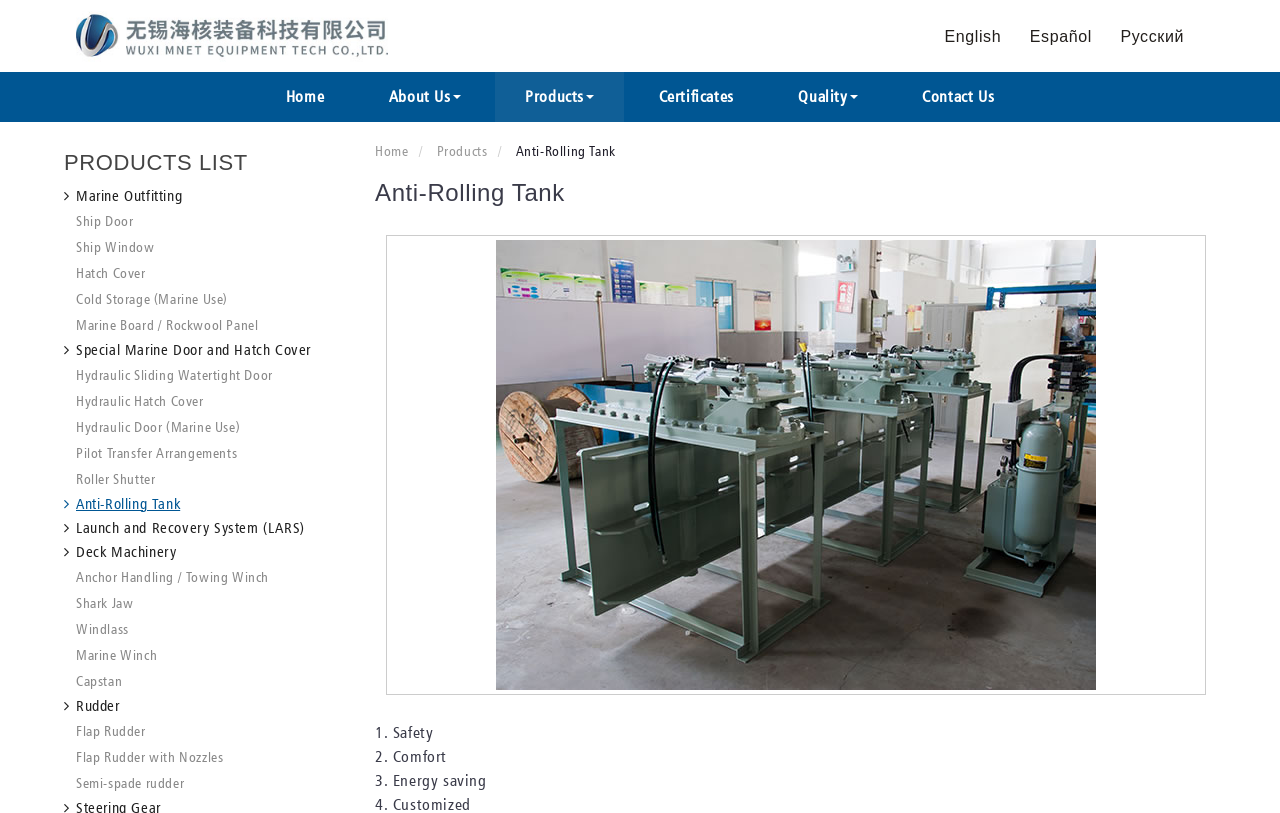Based on the visual content of the image, answer the question thoroughly: How many products are listed under 'Marine Outfitting'?

I counted the number of products listed under the 'Marine Outfitting' category, which includes products such as Ship Door, Ship Window, Hatch Cover, and more.